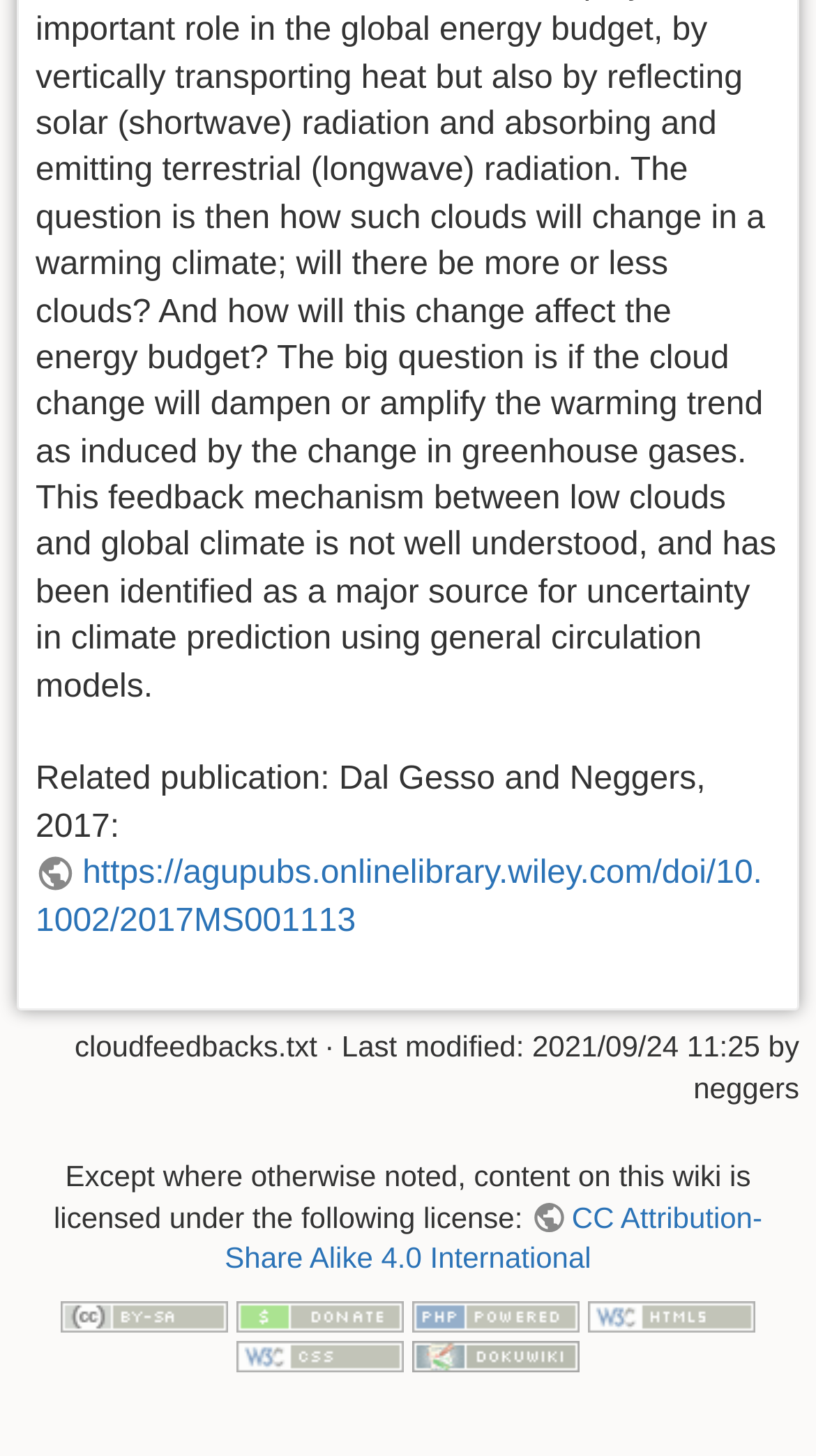Who modified the cloudfeedbacks.txt file?
Based on the image, give a one-word or short phrase answer.

neggers